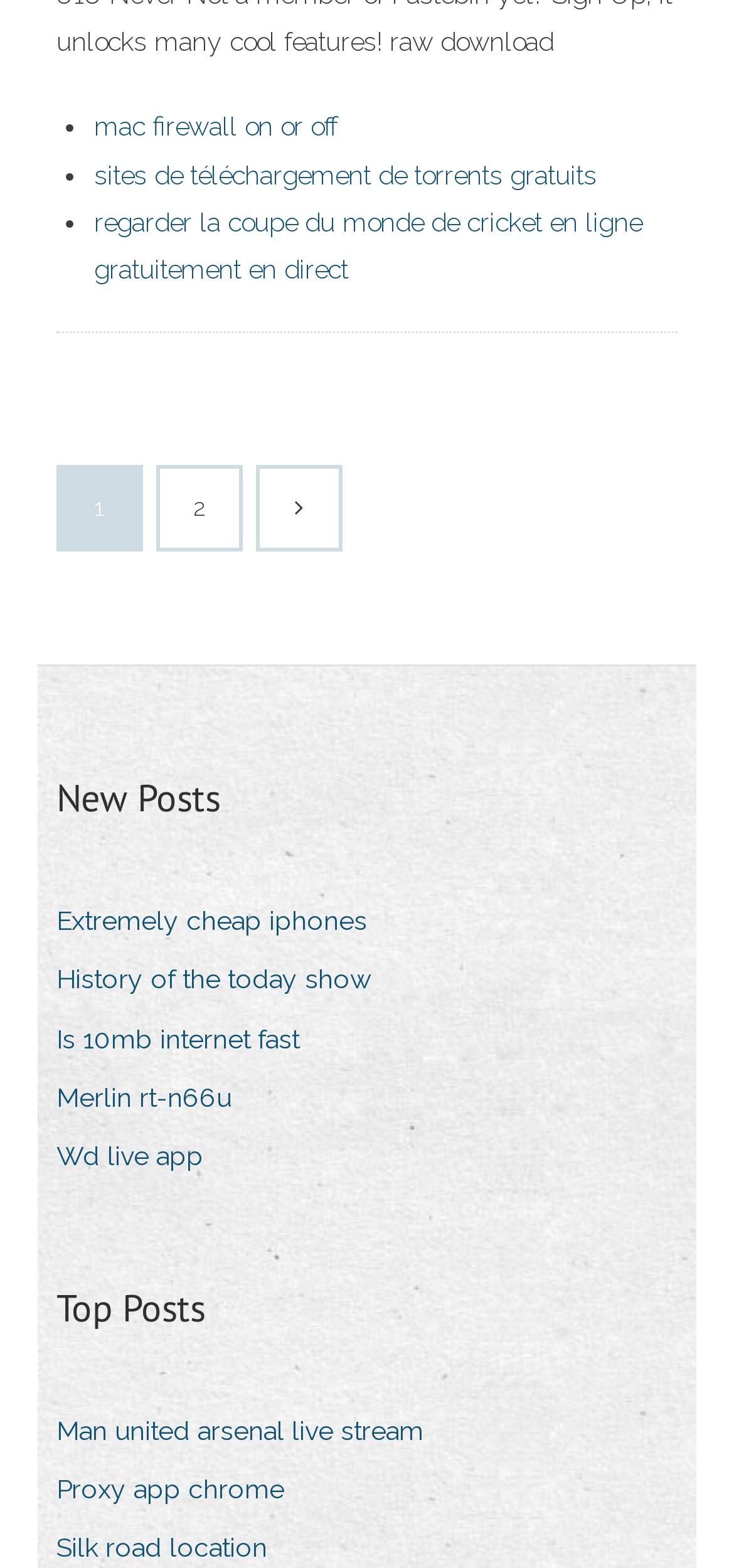Identify the bounding box coordinates of the element that should be clicked to fulfill this task: "Click on 'mac firewall on or off'". The coordinates should be provided as four float numbers between 0 and 1, i.e., [left, top, right, bottom].

[0.128, 0.071, 0.462, 0.091]